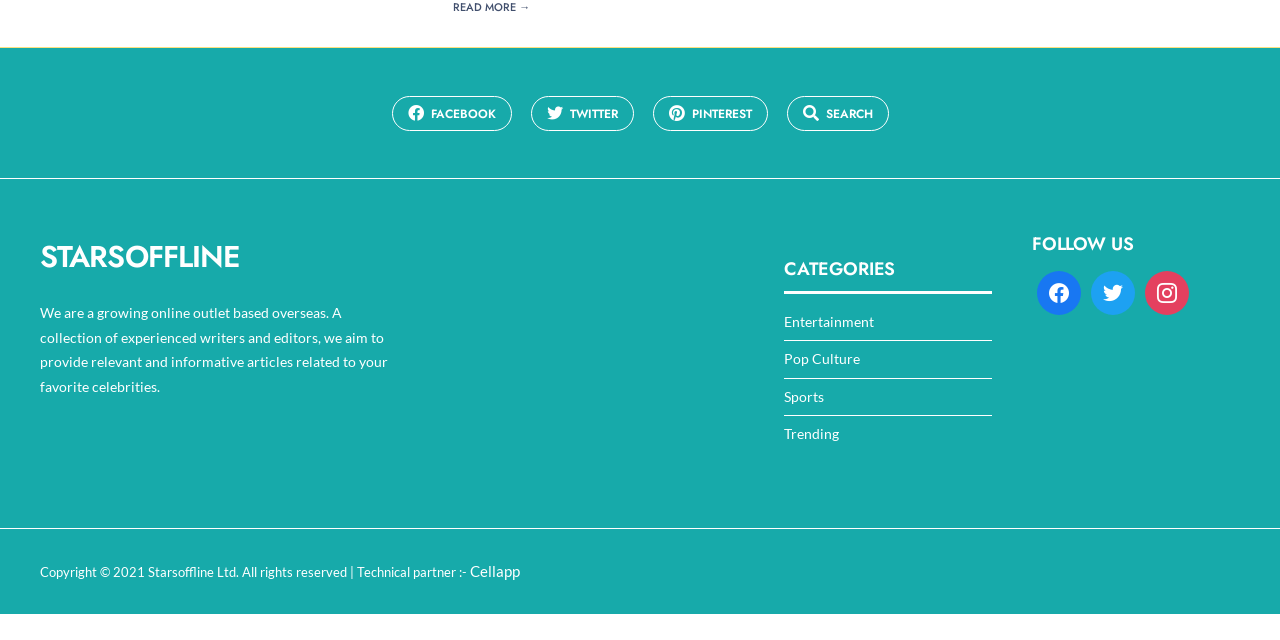From the given element description: "Pinterest", find the bounding box for the UI element. Provide the coordinates as four float numbers between 0 and 1, in the order [left, top, right, bottom].

[0.51, 0.15, 0.6, 0.204]